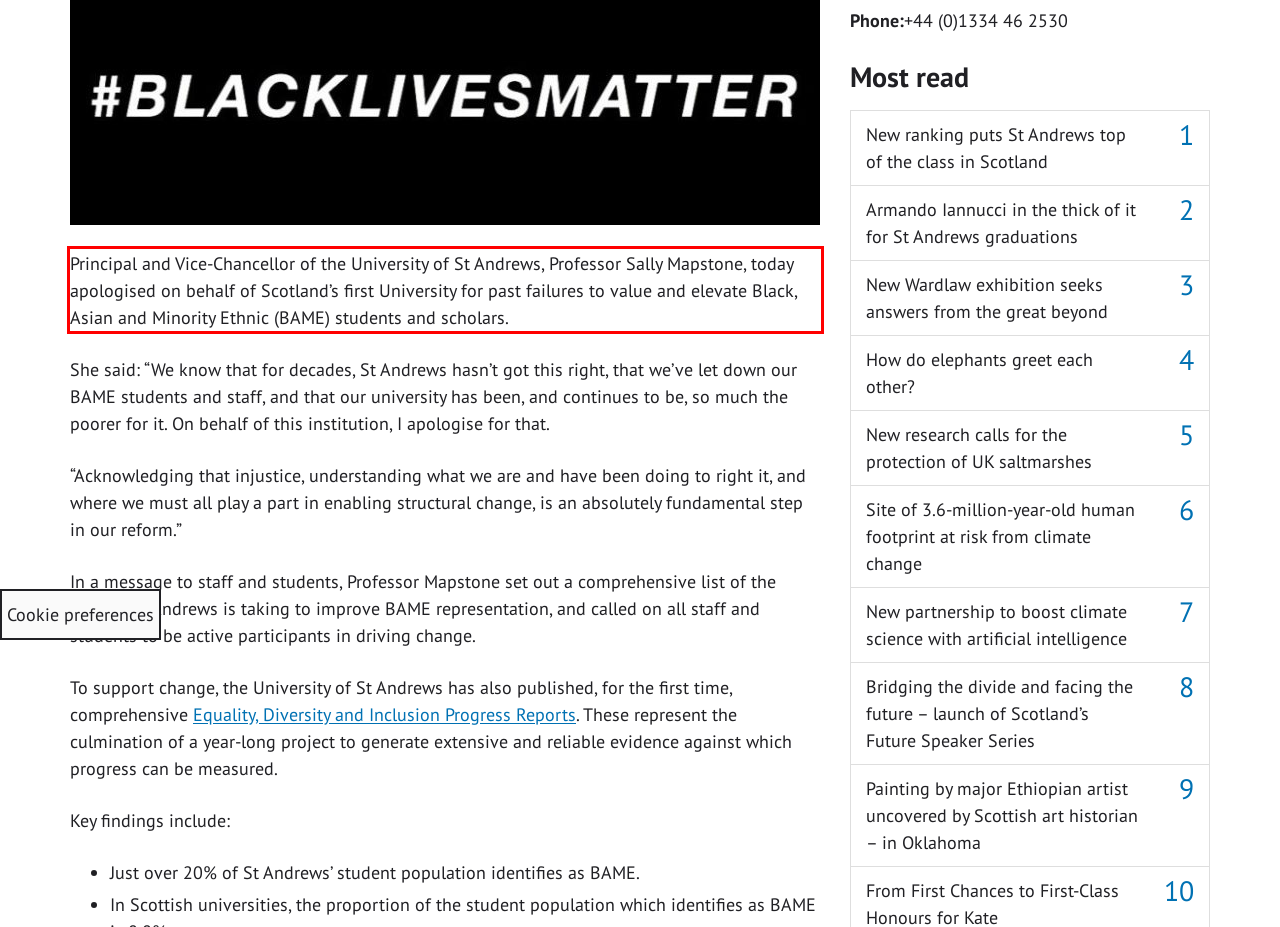Please recognize and transcribe the text located inside the red bounding box in the webpage image.

Principal and Vice-Chancellor of the University of St Andrews, Professor Sally Mapstone, today apologised on behalf of Scotland’s first University for past failures to value and elevate Black, Asian and Minority Ethnic (BAME) students and scholars.